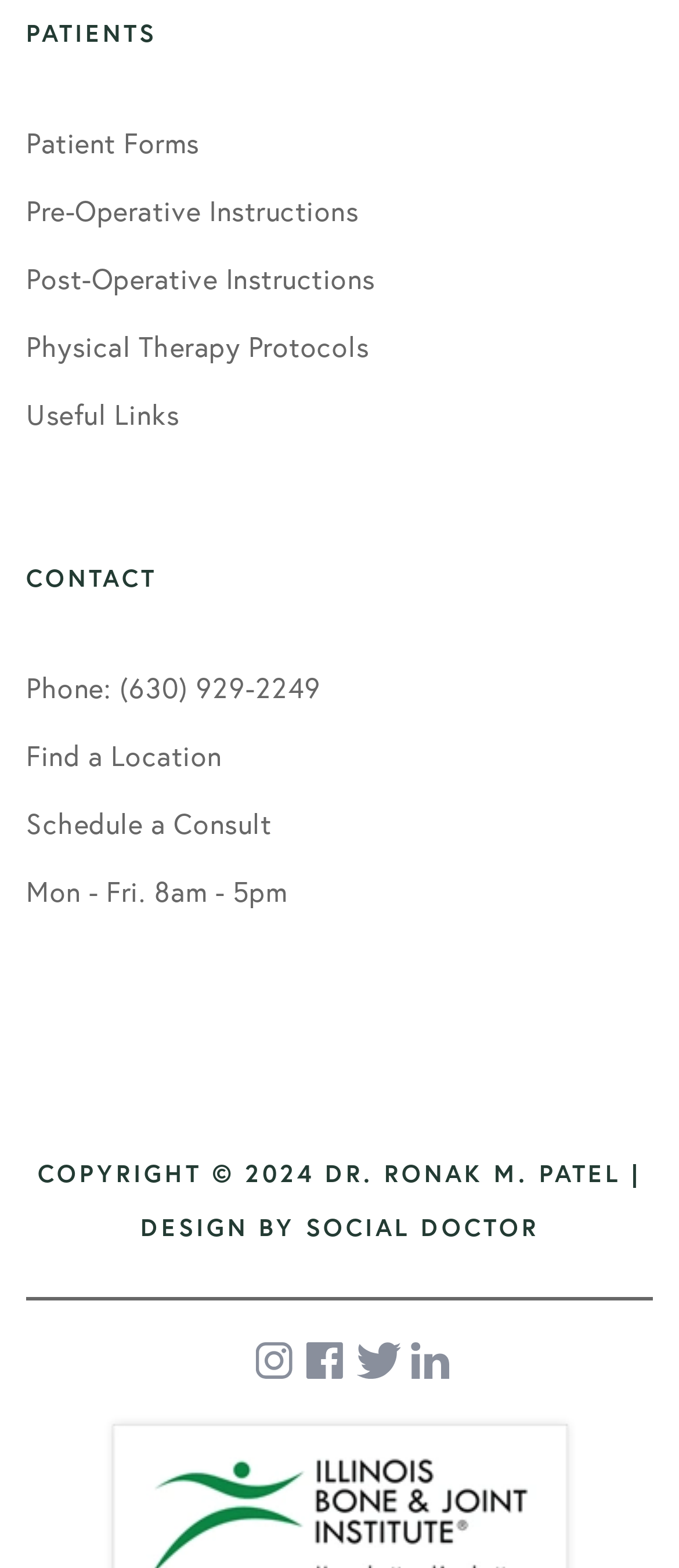Please predict the bounding box coordinates of the element's region where a click is necessary to complete the following instruction: "Visit Instagram". The coordinates should be represented by four float numbers between 0 and 1, i.e., [left, top, right, bottom].

[0.376, 0.856, 0.437, 0.879]